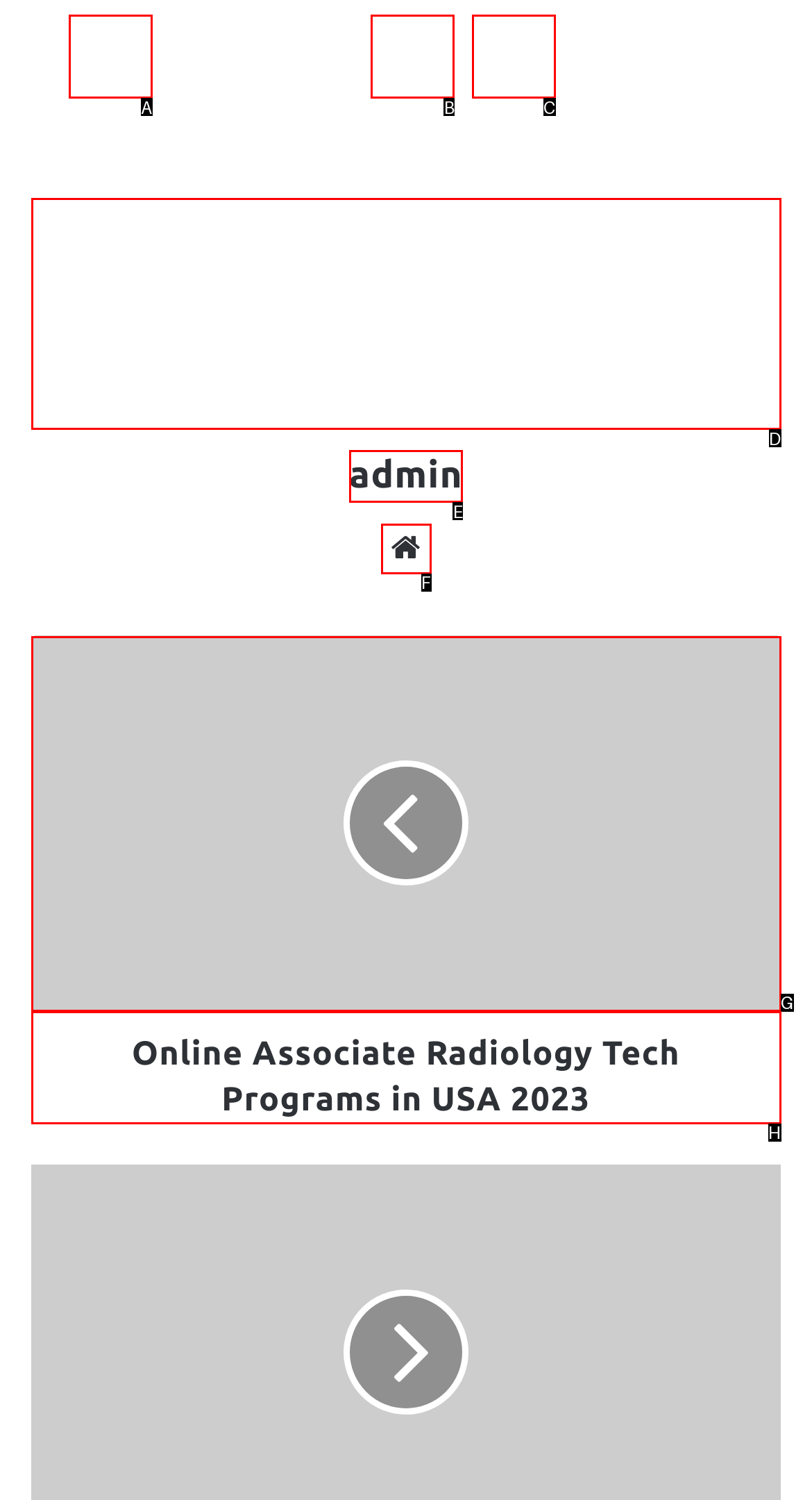Identify the letter of the UI element I need to click to carry out the following instruction: View admin's profile

E